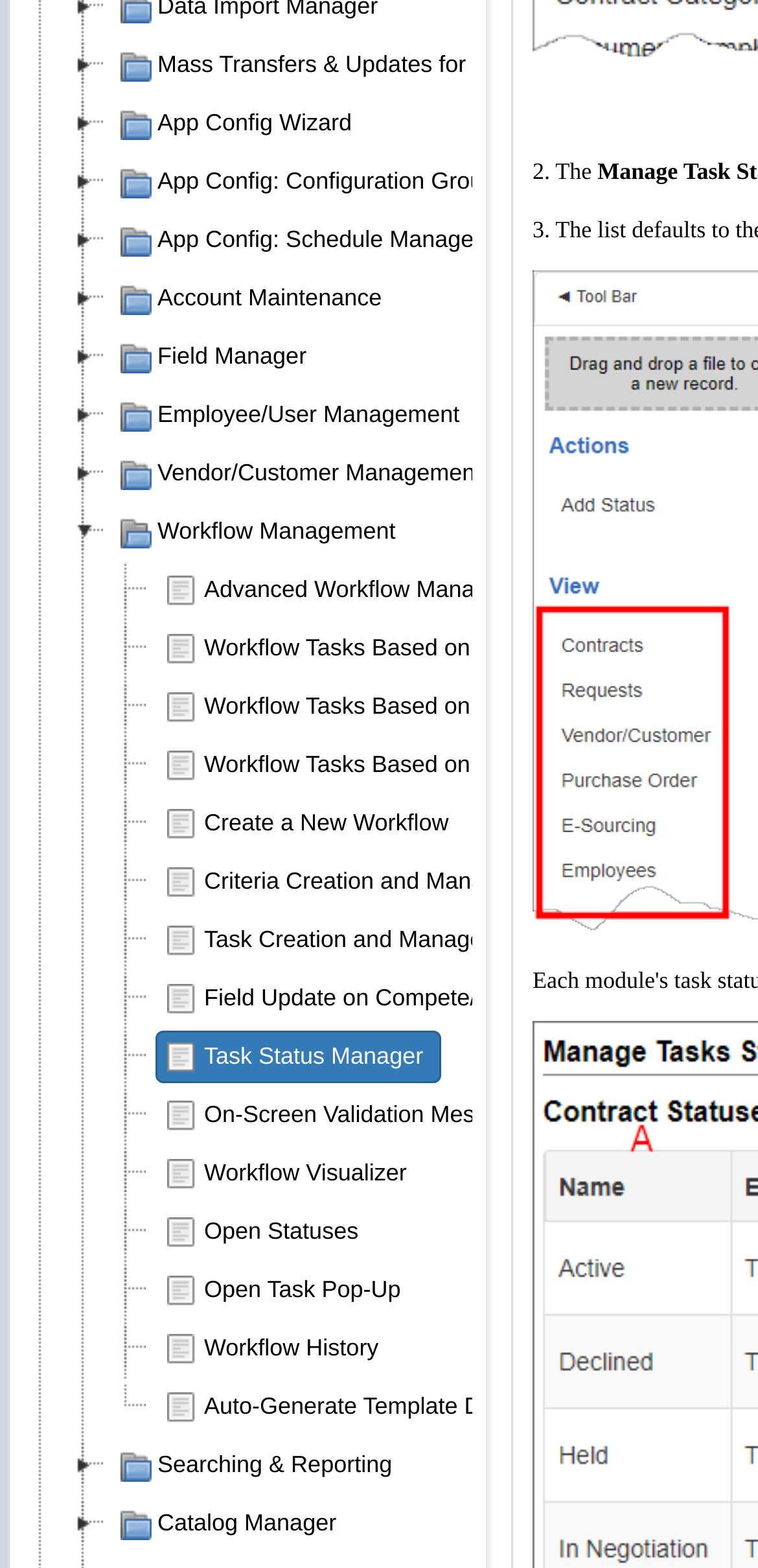Answer the question in one word or a short phrase:
How many workflow management options are available?

18